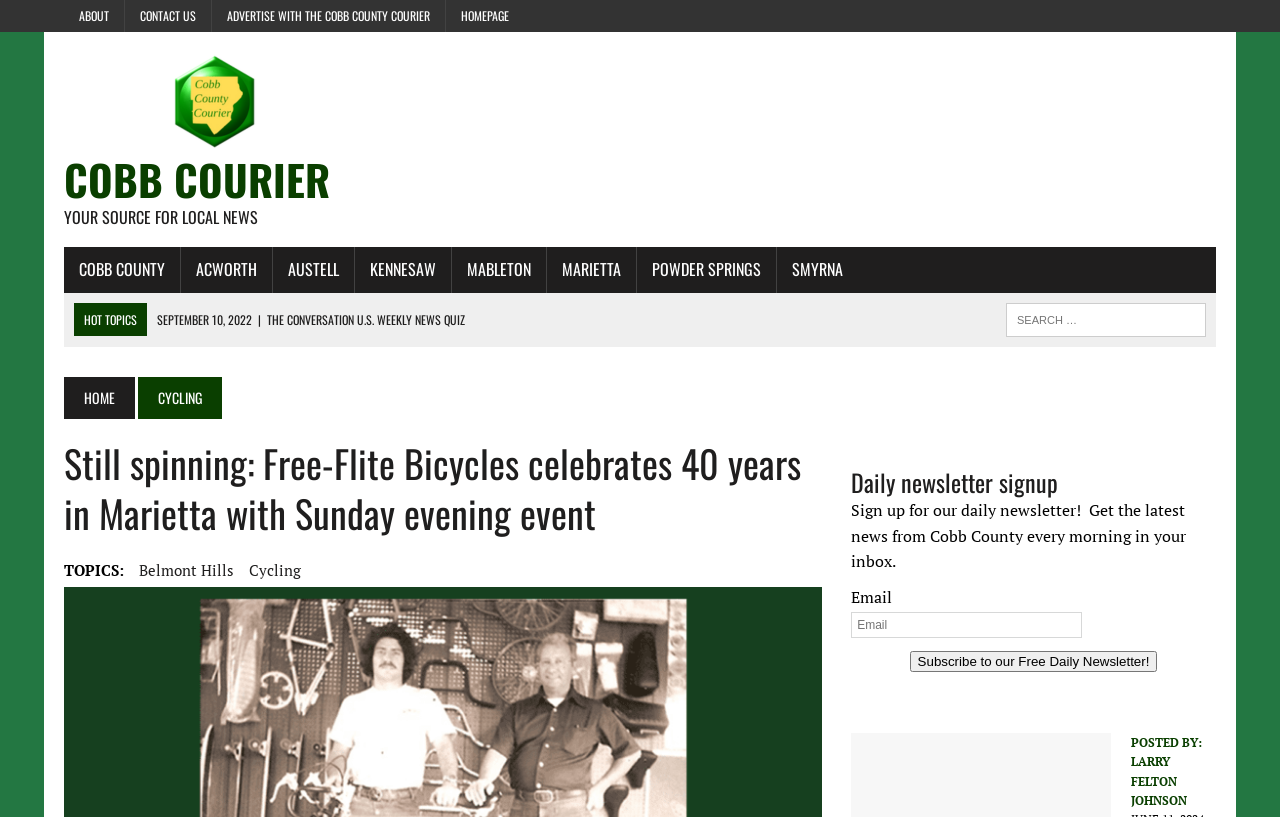Offer a comprehensive description of the webpage’s content and structure.

The webpage is a news article from the Cobb Courier, celebrating 40 years of Free-Flite Bicycles in Marietta. At the top, there are several links to different sections of the website, including "ABOUT", "CONTACT US", "ADVERTISE WITH THE COBB COUNTY COURIER", and "HOMEPAGE". Below these links, there is a logo of the Cobb Courier, accompanied by the headings "COBB COURIER" and "YOUR SOURCE FOR LOCAL NEWS".

To the right of the logo, there are links to different locations in Cobb County, including Acworth, Austell, Kennesaw, Mableton, Marietta, and Powder Springs. Below these links, there is a section labeled "HOT TOPICS" with several links to news articles, including one about a weekly news quiz and others about various topics such as education, politics, and health.

In the main content area, there is a header with the title of the news article, "Still spinning: Free-Flite Bicycles celebrates 40 years in Marietta with Sunday evening event". Below the header, there are links to related topics, including Belmont Hills and Cycling. The article itself is not described in the accessibility tree, but it likely contains text about the celebration of Free-Flite Bicycles' 40th anniversary.

At the bottom of the page, there is a section to sign up for a daily newsletter, with a heading, a brief description, and a form to enter an email address and subscribe. There is also a button to post a comment, accompanied by the name of the author, Larry Felton Johnson.